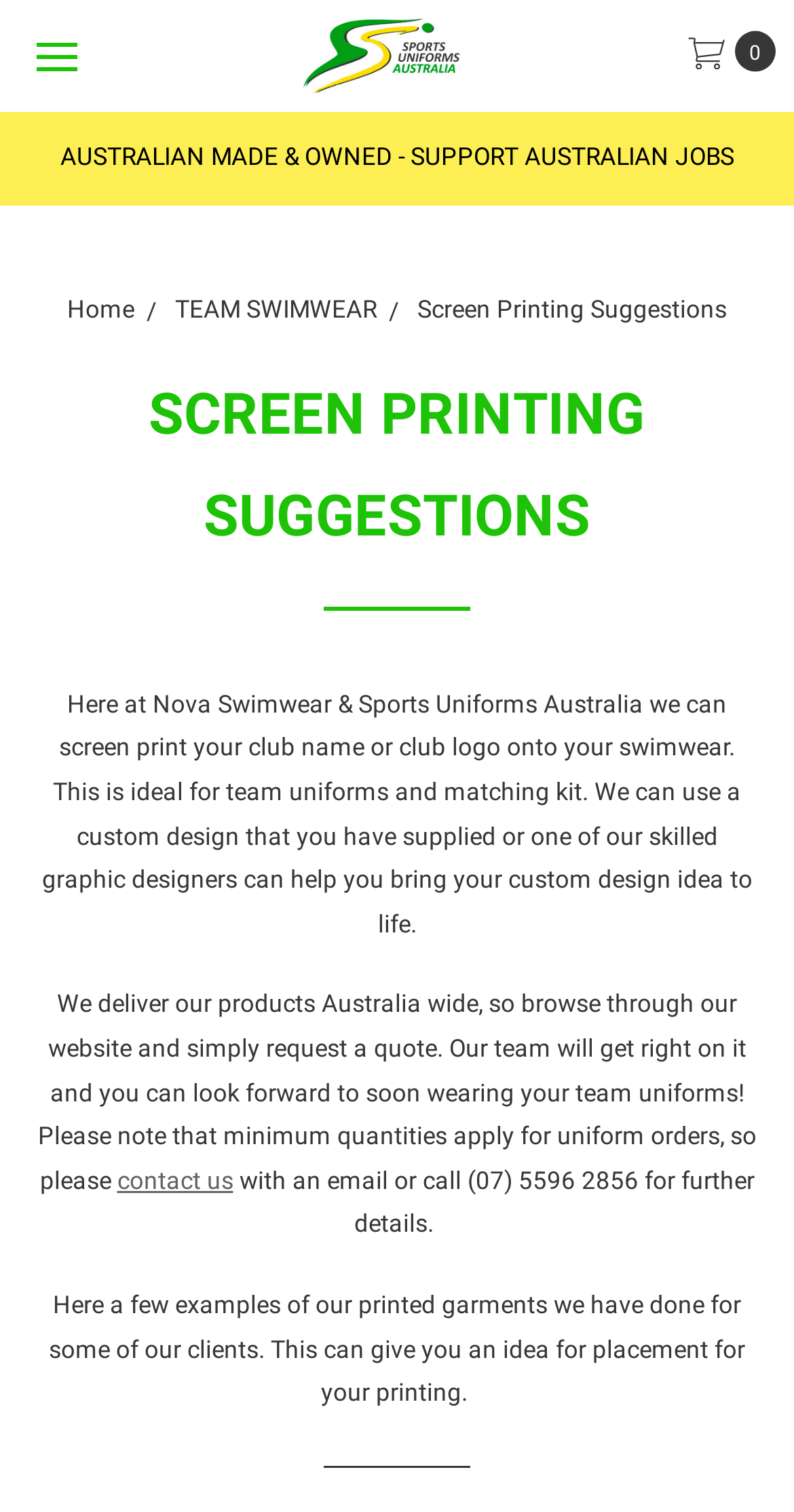What is the phone number for further details?
Look at the screenshot and give a one-word or phrase answer.

(07) 5596 2856